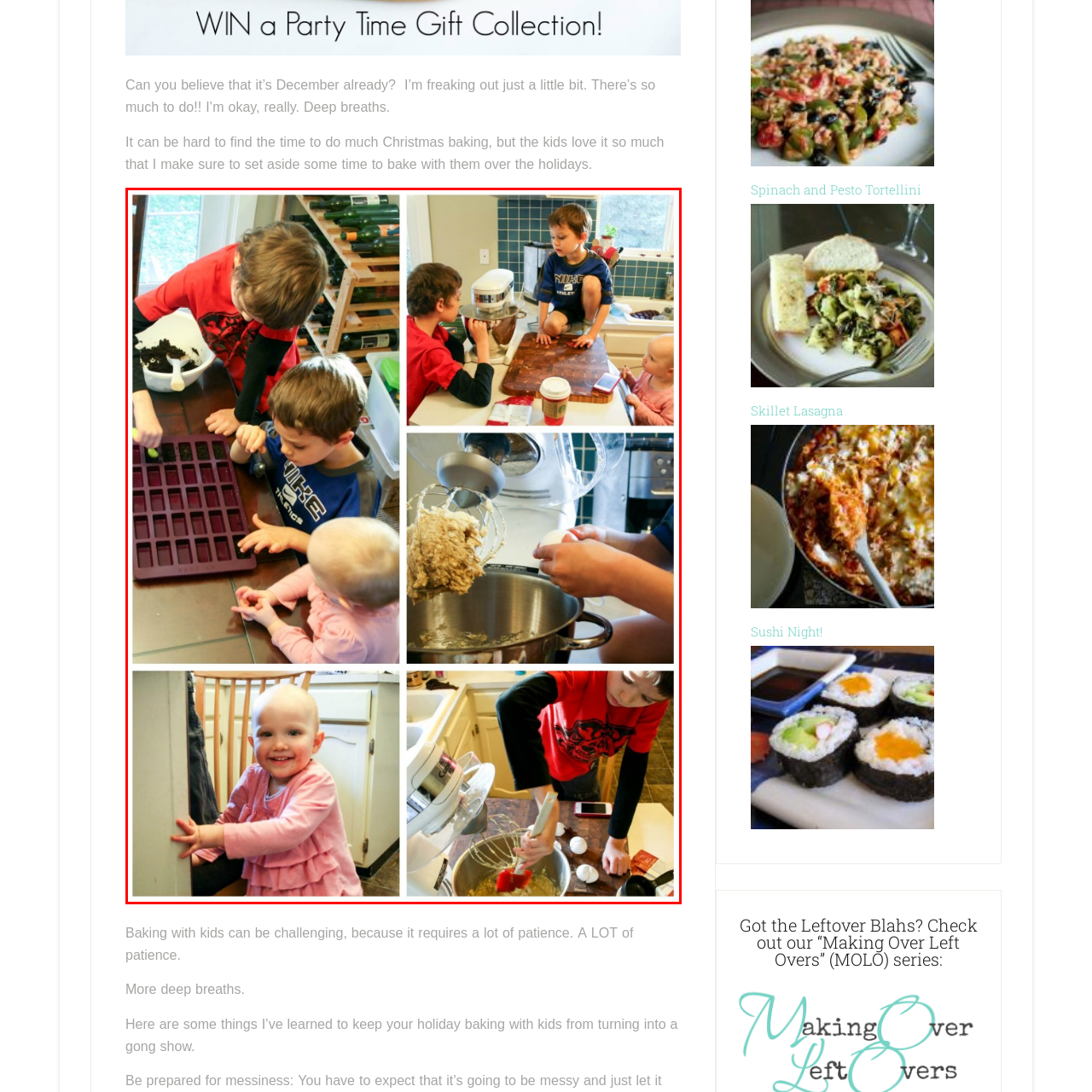What is the toddler doing in the top-left corner?
Focus on the part of the image marked with a red bounding box and deliver an in-depth answer grounded in the visual elements you observe.

In the top-left corner, two boys are focused on filling silicone molds, while a toddler observes, perhaps contemplating her next move. This suggests that the toddler is watching and learning from the other children.